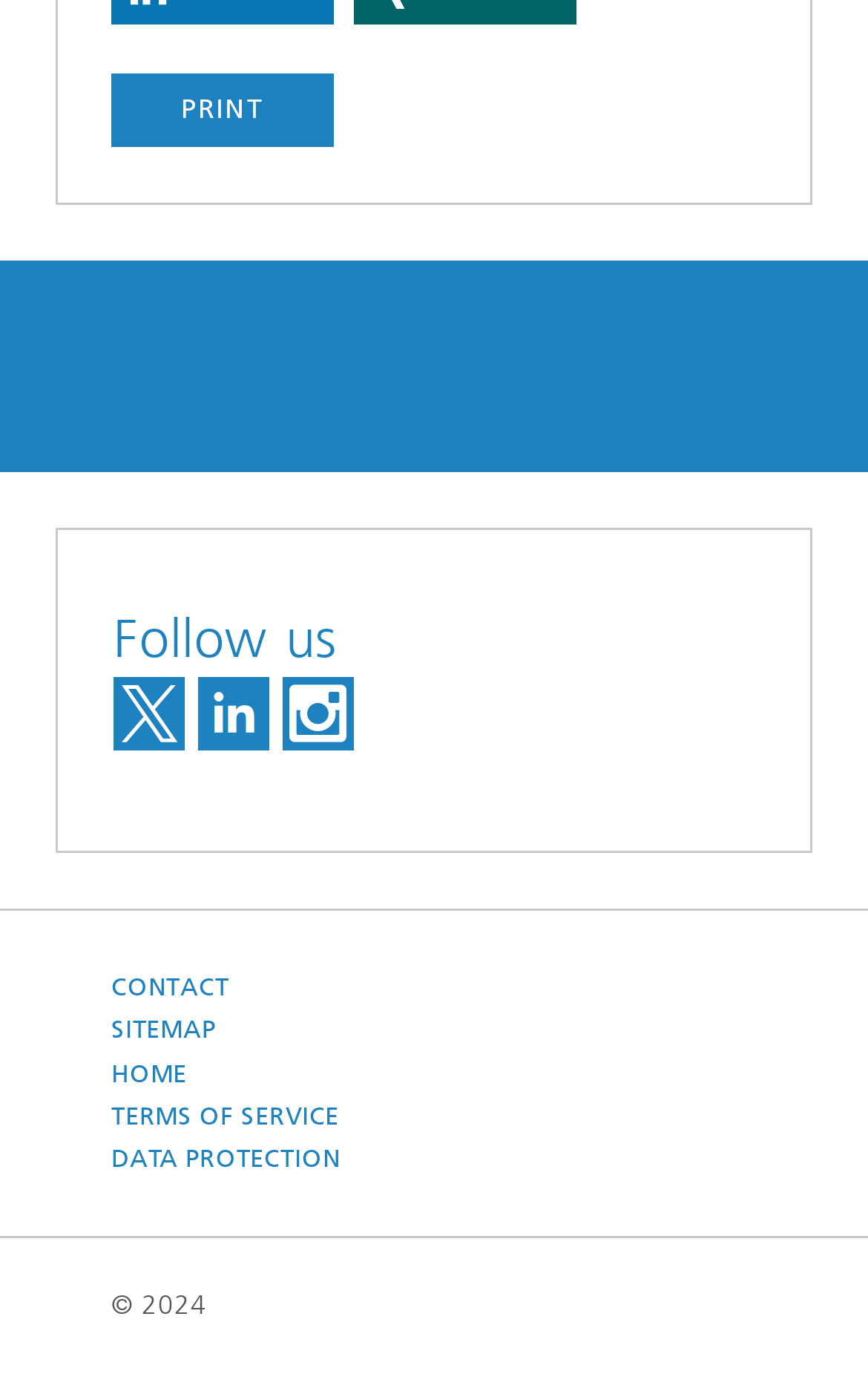Please provide the bounding box coordinates for the UI element as described: "Data Protection". The coordinates must be four floats between 0 and 1, represented as [left, top, right, bottom].

[0.128, 0.828, 0.393, 0.859]